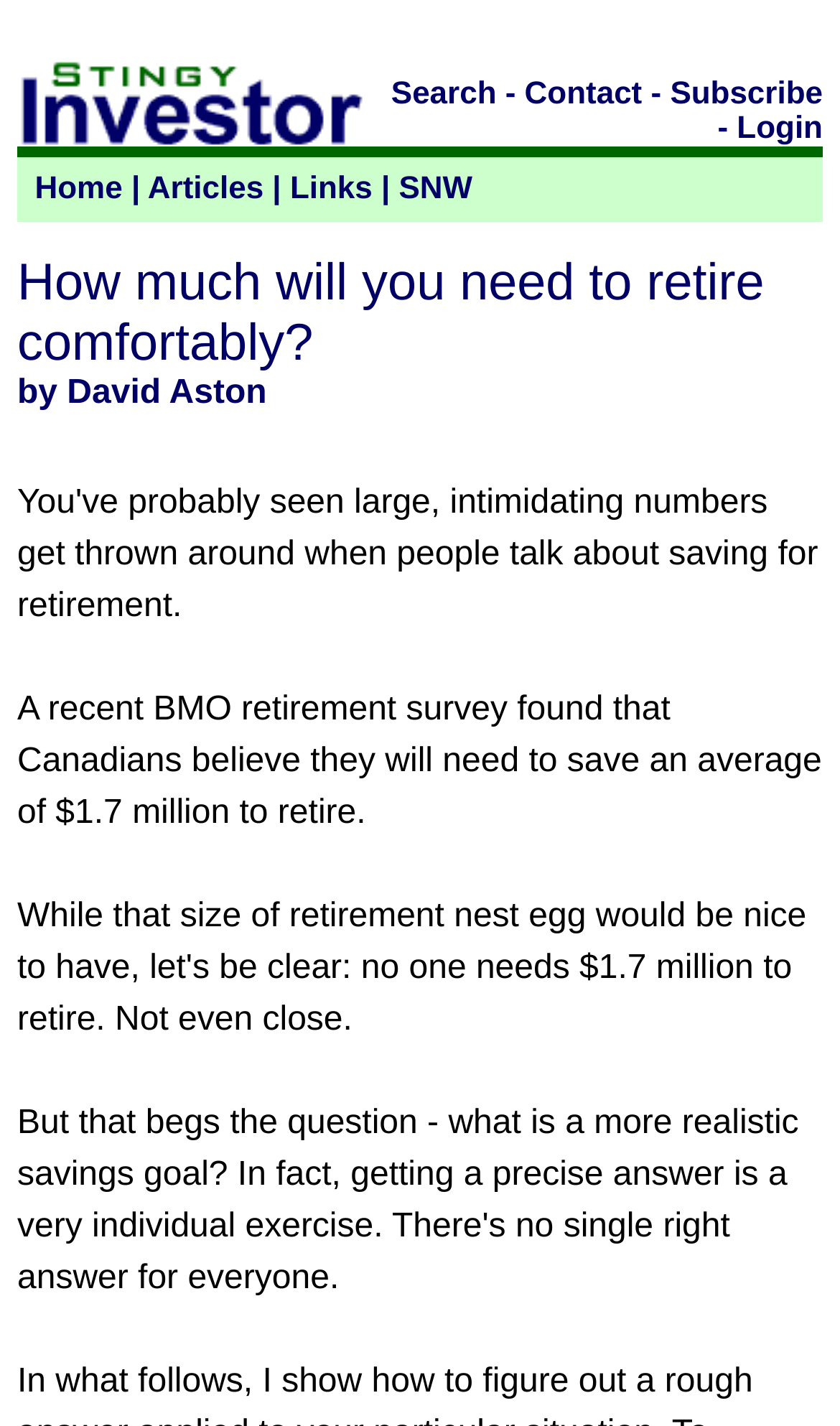Give the bounding box coordinates for the element described by: "alt="Stingy Investor"".

[0.021, 0.08, 0.444, 0.103]